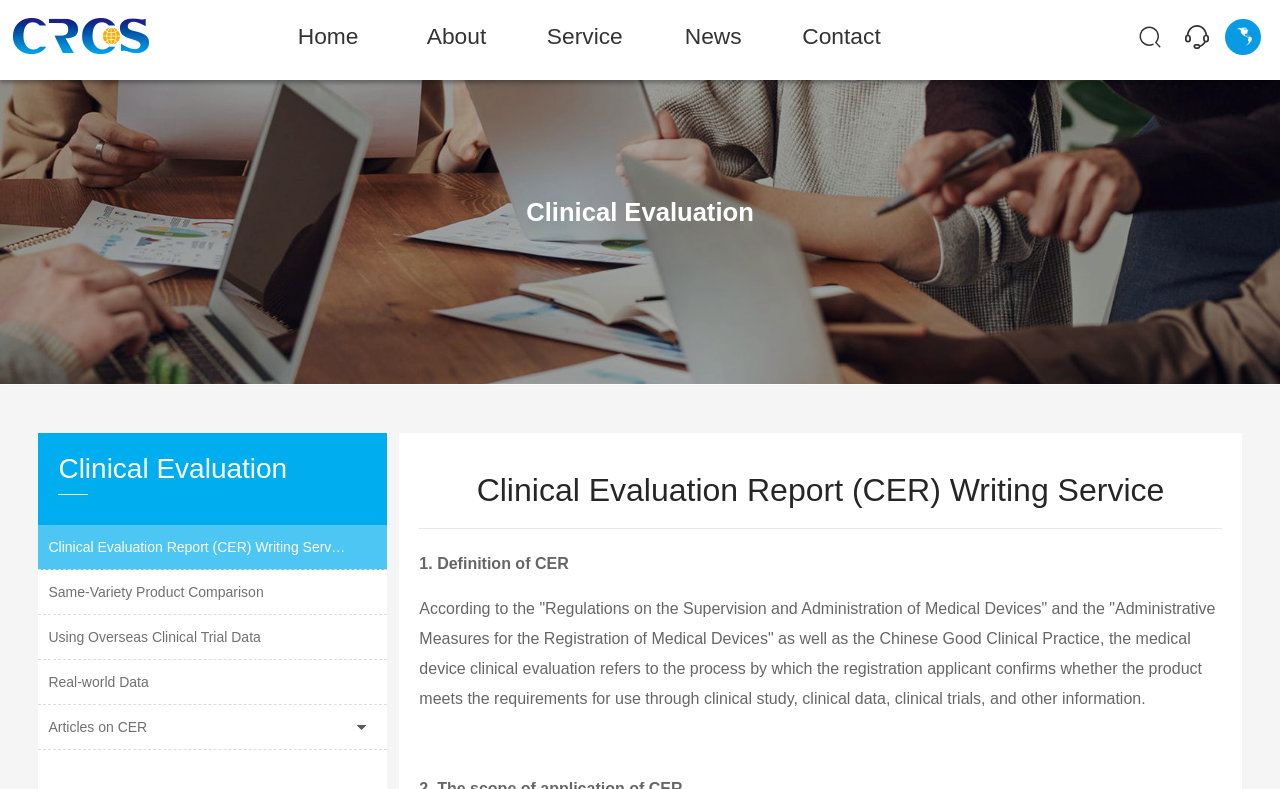Utilize the information from the image to answer the question in detail:
What is the language of the '联系我们' link?

The link '联系我们' is likely to be in Chinese because the text '联系我们' is a Chinese phrase meaning 'Contact us'. This suggests that the link is intended for Chinese-speaking users.